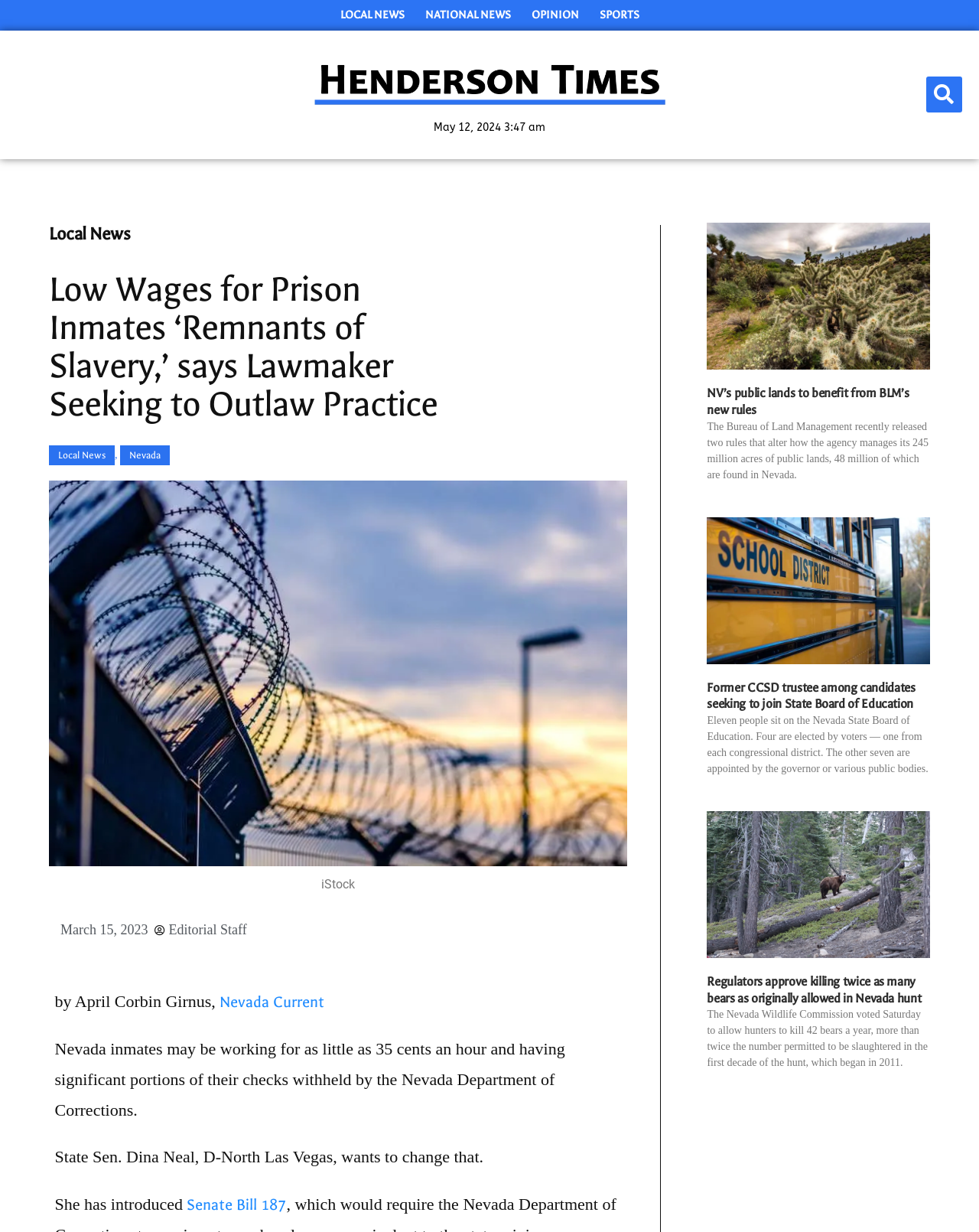Determine the coordinates of the bounding box that should be clicked to complete the instruction: "Visit Nevada Current". The coordinates should be represented by four float numbers between 0 and 1: [left, top, right, bottom].

[0.224, 0.806, 0.331, 0.82]